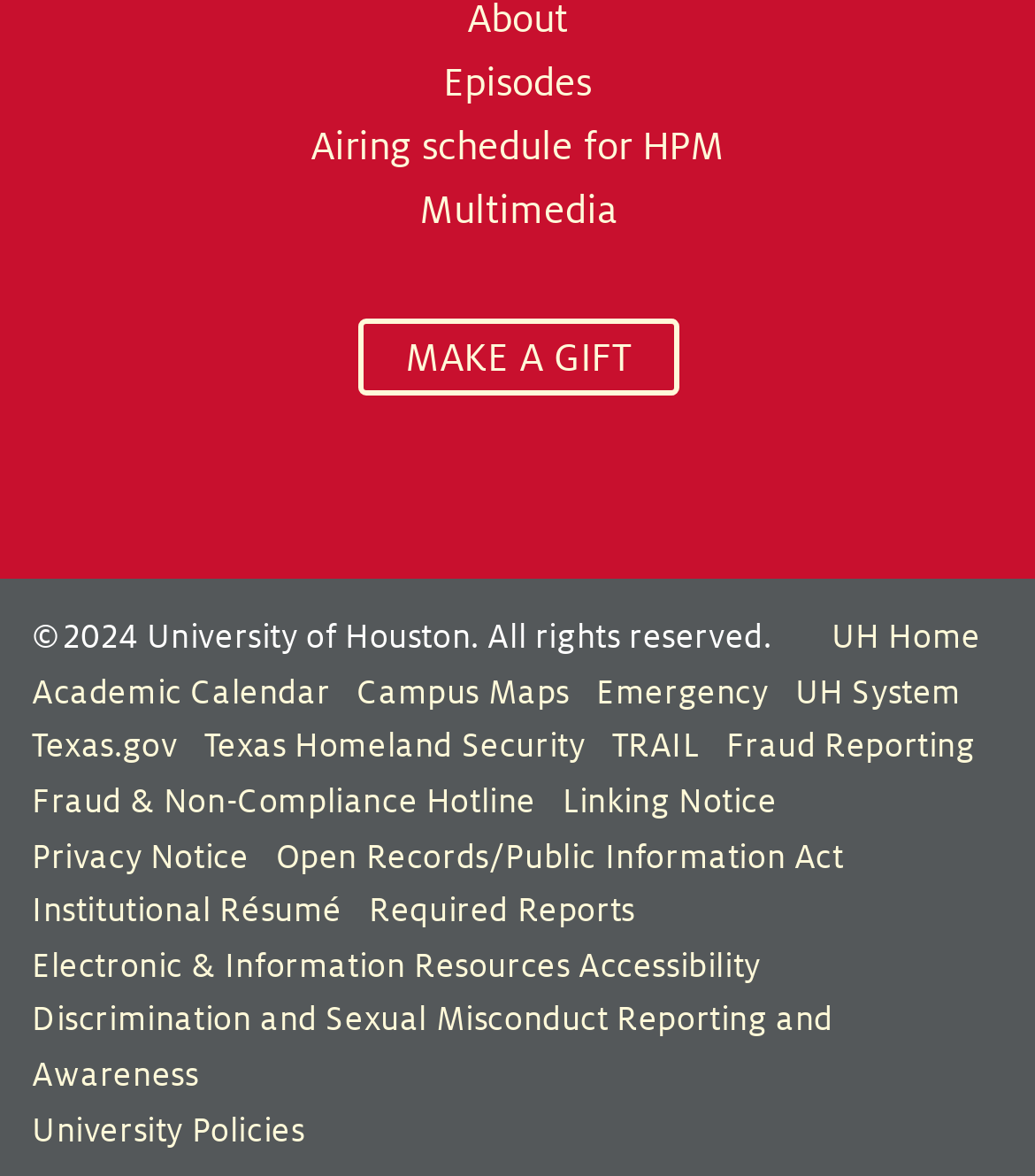What is the last link in the list of links?
Relying on the image, give a concise answer in one word or a brief phrase.

University Policies